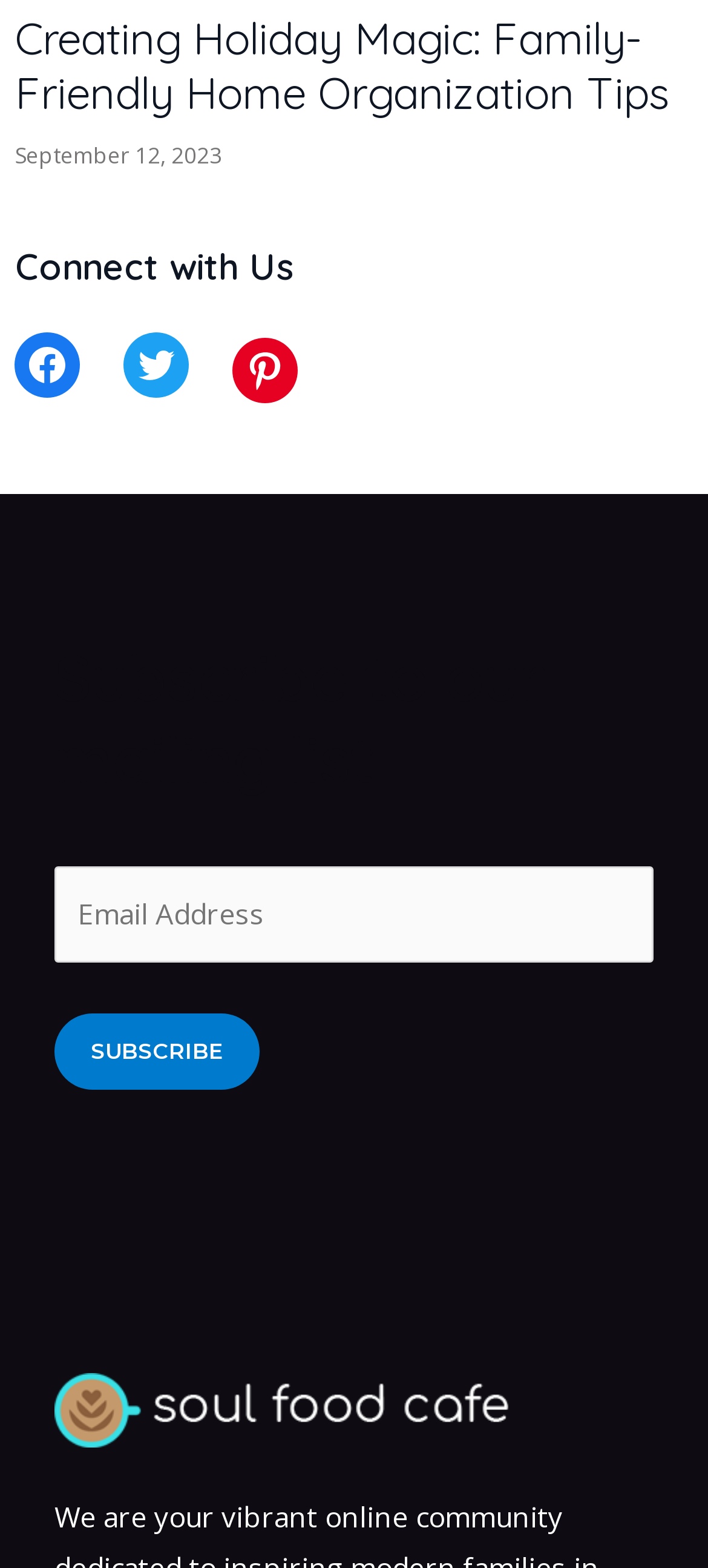Please specify the bounding box coordinates of the clickable section necessary to execute the following command: "Follow on Facebook".

[0.021, 0.213, 0.114, 0.254]